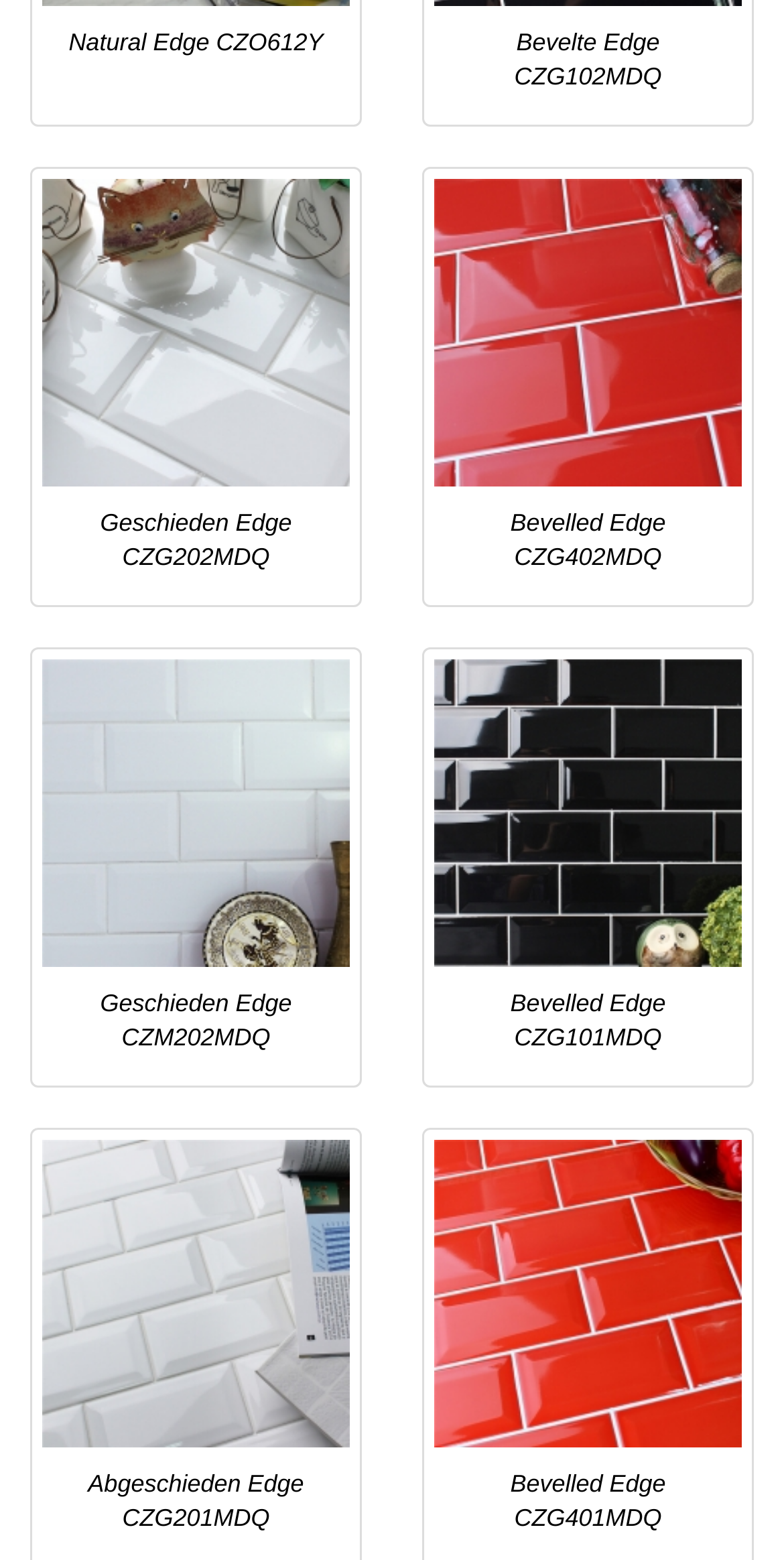Highlight the bounding box coordinates of the element you need to click to perform the following instruction: "view Natural Edge CZO612Y."

[0.074, 0.016, 0.426, 0.063]